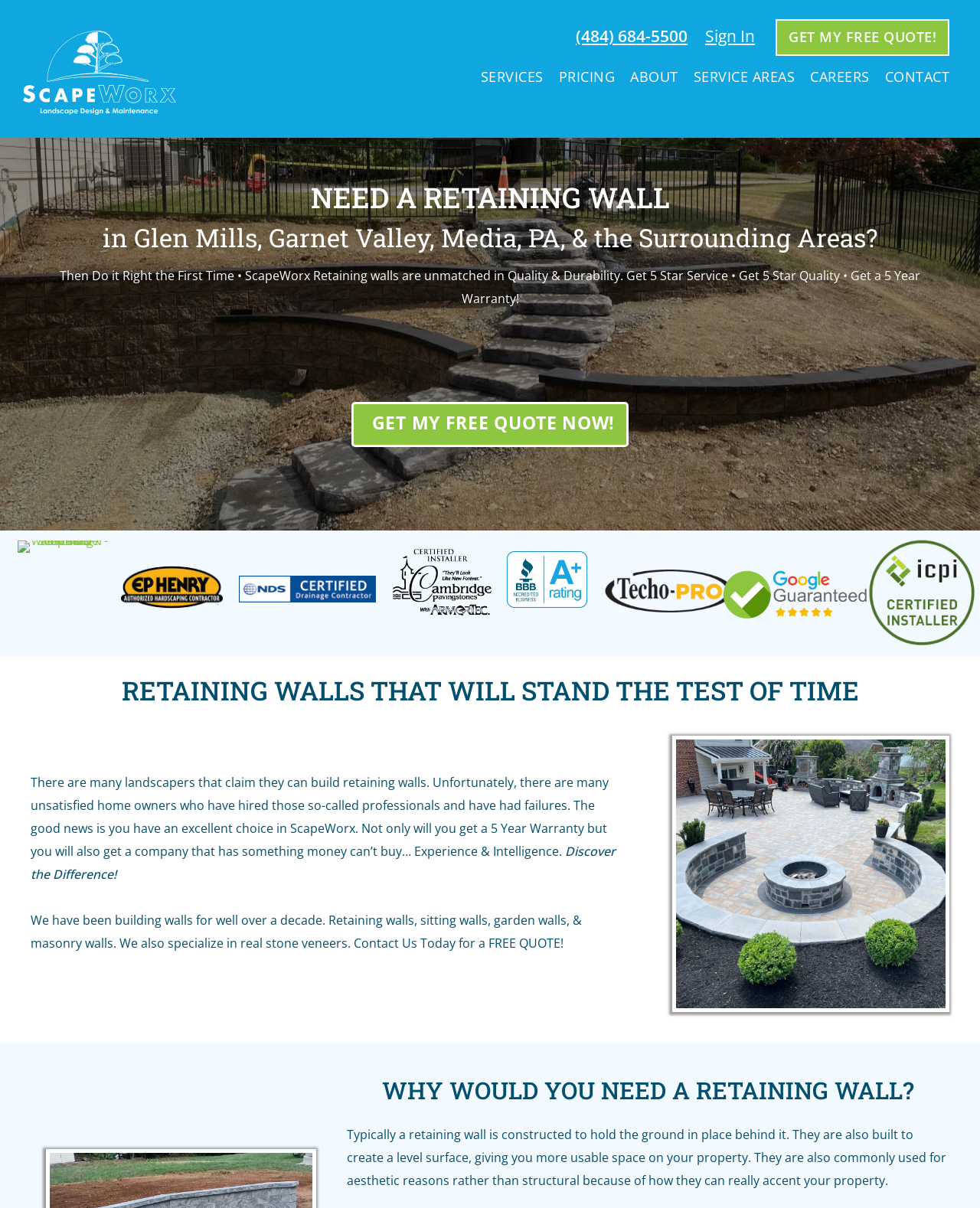Analyze and describe the webpage in a detailed narrative.

This webpage is about ScapeWorx Landscape Design & Maintenance, a company that specializes in building retaining walls, sitting walls, and garden walls. At the top of the page, there is a logo and a navigation menu with links to different sections of the website, including services, pricing, about, service areas, careers, and contact.

Below the navigation menu, there is a heading that reads "NEED A RETAINING WALL in Glen Mills, Garnet Valley, Media, PA, & the Surrounding Areas?" followed by a brief description of the company's services and a call-to-action to get a free quote.

On the left side of the page, there are several certification badges and logos, including NCMA, EP Henry, NDS, Cambridge, Better Business Bureau, Google Guaranteed, and ICPI, indicating the company's credentials and expertise in the field.

The main content of the page is divided into sections, each with a heading and descriptive text. The first section explains the importance of hiring a professional to build a retaining wall, highlighting the risks of hiring an inexperienced landscaper. The second section describes the company's experience and expertise in building retaining walls, sitting walls, and garden walls, and invites visitors to discover the difference.

There is also a section with a heading "RETAINING WALLS THAT WILL STAND THE TEST OF TIME" that provides more information about the company's services and expertise. Below this section, there is a call-to-action to contact the company for a free quote.

Finally, there is a section with a heading "WHY WOULD YOU NEED A RETAINING WALL?" that explains the purposes of retaining walls, including holding the ground in place, creating a level surface, and aesthetic reasons.

Throughout the page, there are several links to other sections of the website, including a link to get a free quote, and a link to contact the company. There are also several images, including a logo, certification badges, and a photo of a retaining wall with a wood fire pit.